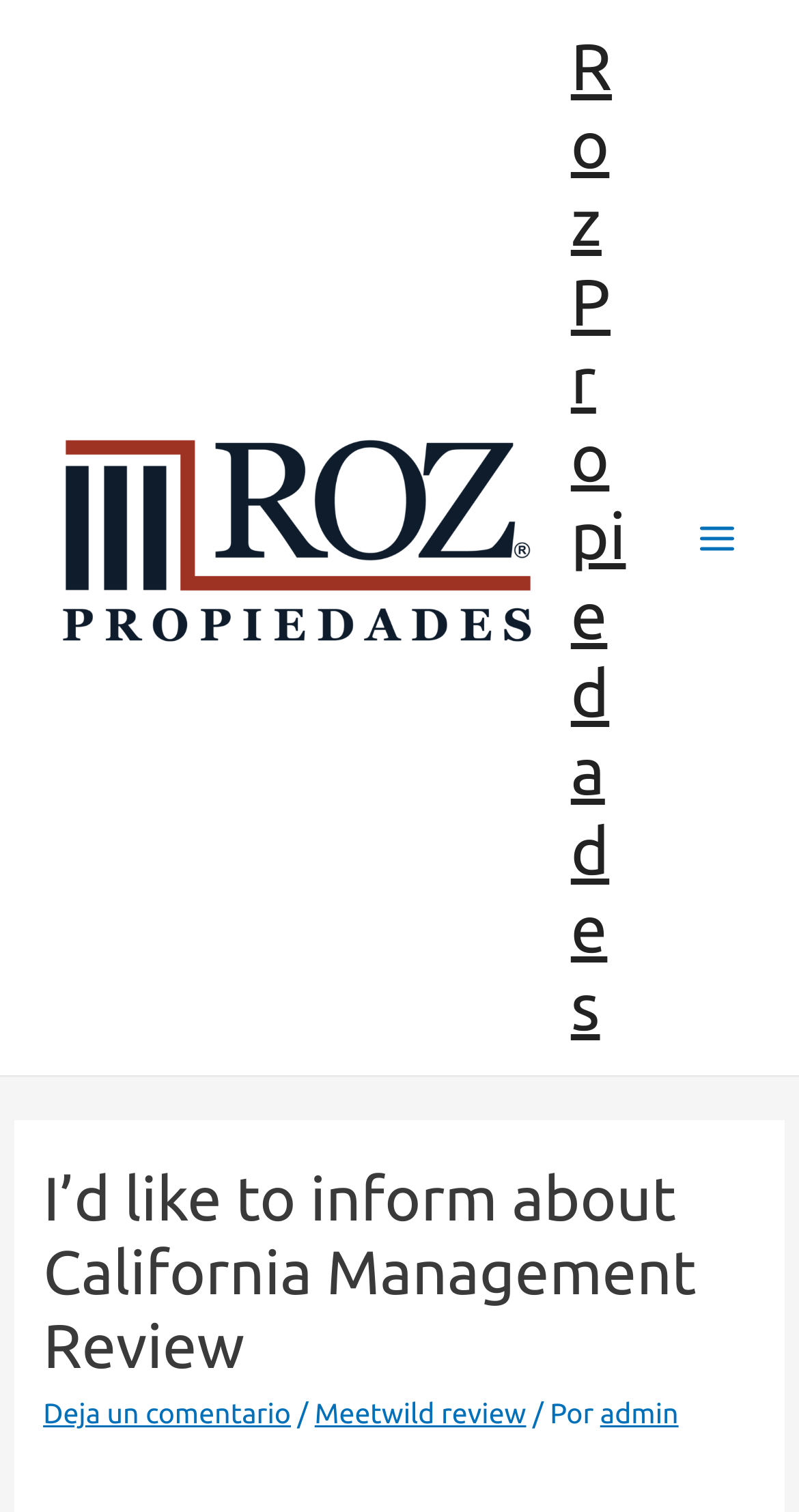Give a one-word or phrase response to the following question: What is the position of the image relative to the link?

Above